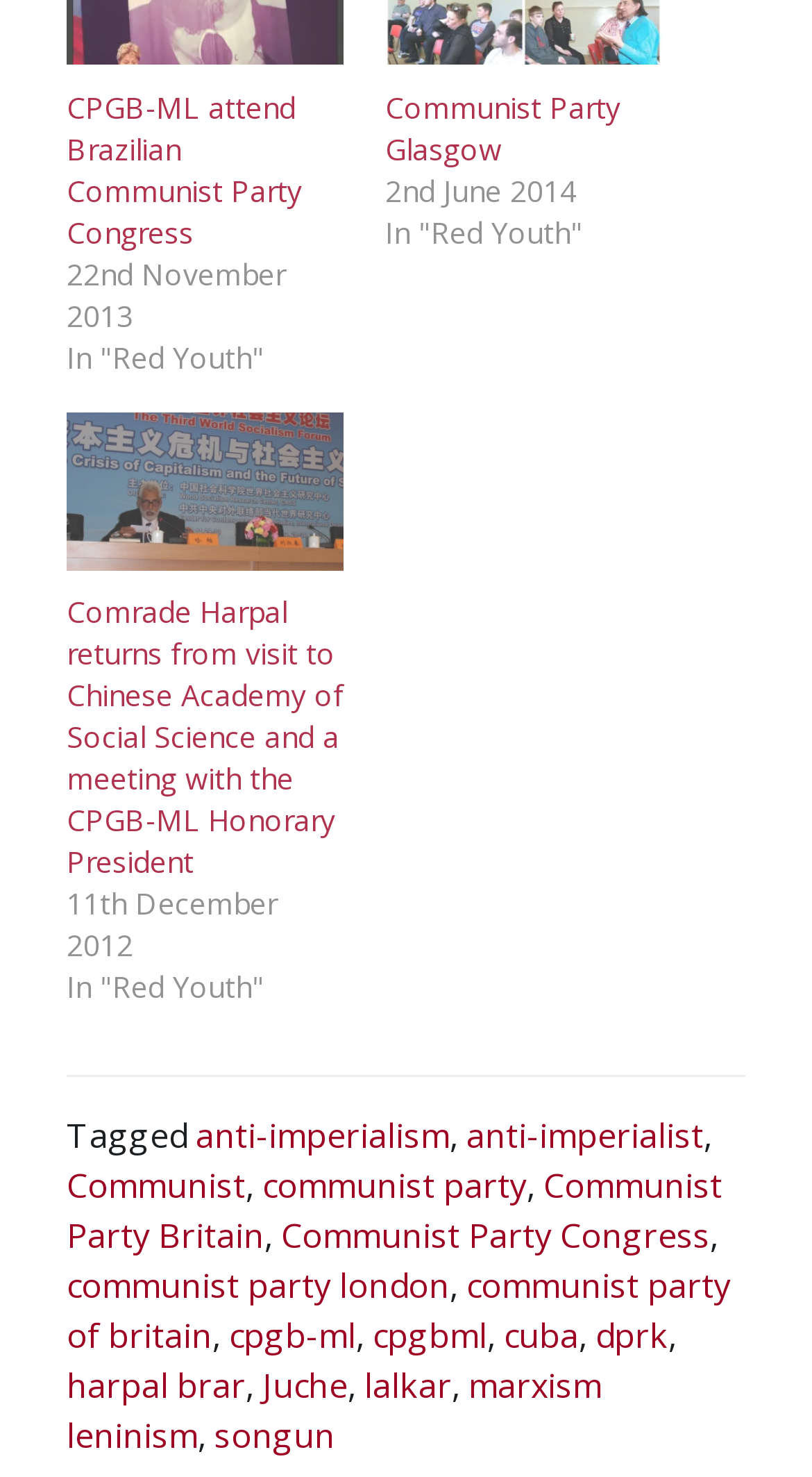When did Comrade Harpal return from visiting the Chinese Academy of Social Science?
Please provide an in-depth and detailed response to the question.

The webpage has a time element with the text '11th December 2012' which is associated with the article 'Comrade Harpal returns from visit to Chinese Academy of Social Science and a meeting with the CPGB-ML Honorary President'.